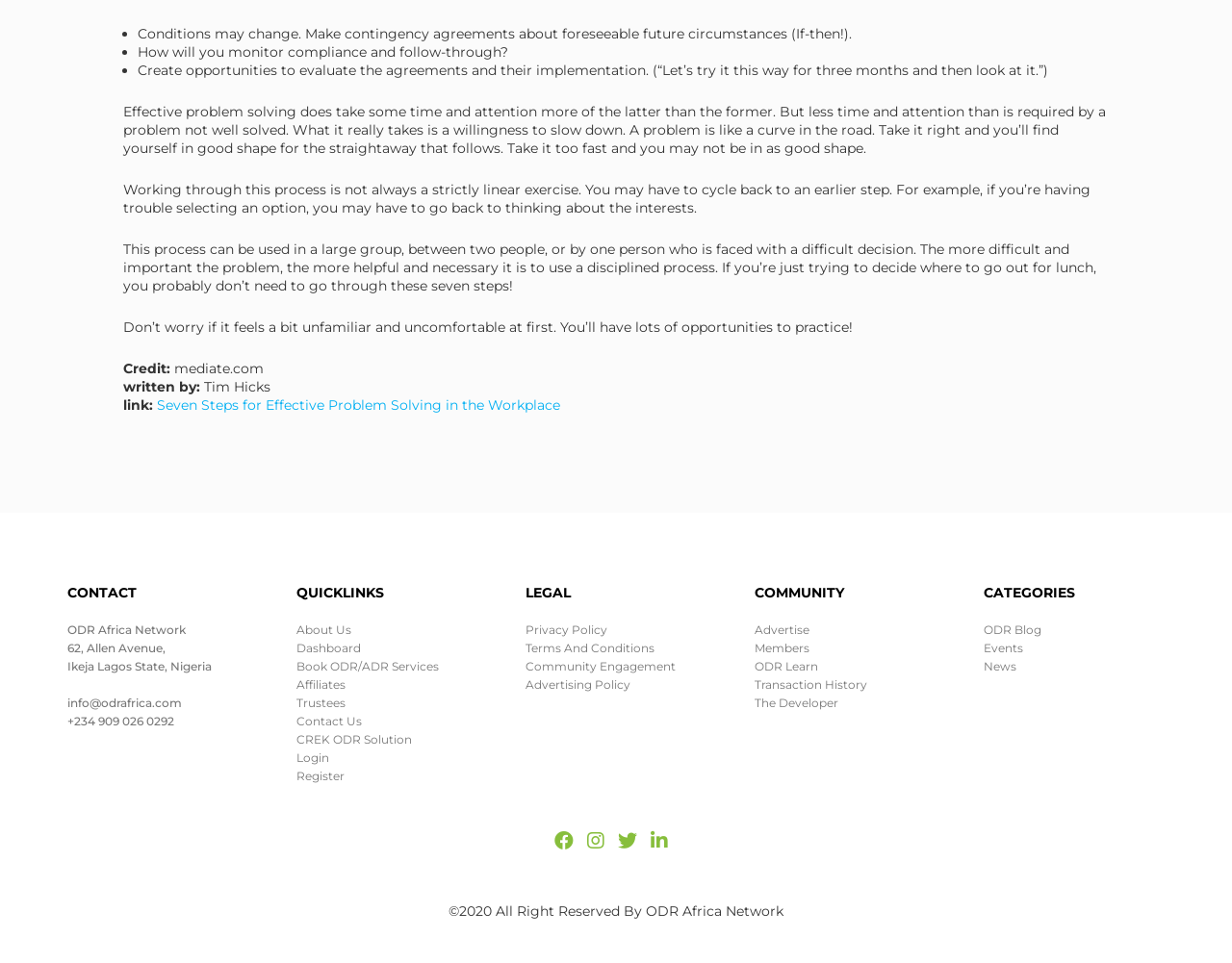What is the link to the article about?
Answer briefly with a single word or phrase based on the image.

Seven Steps for Effective Problem Solving in the Workplace